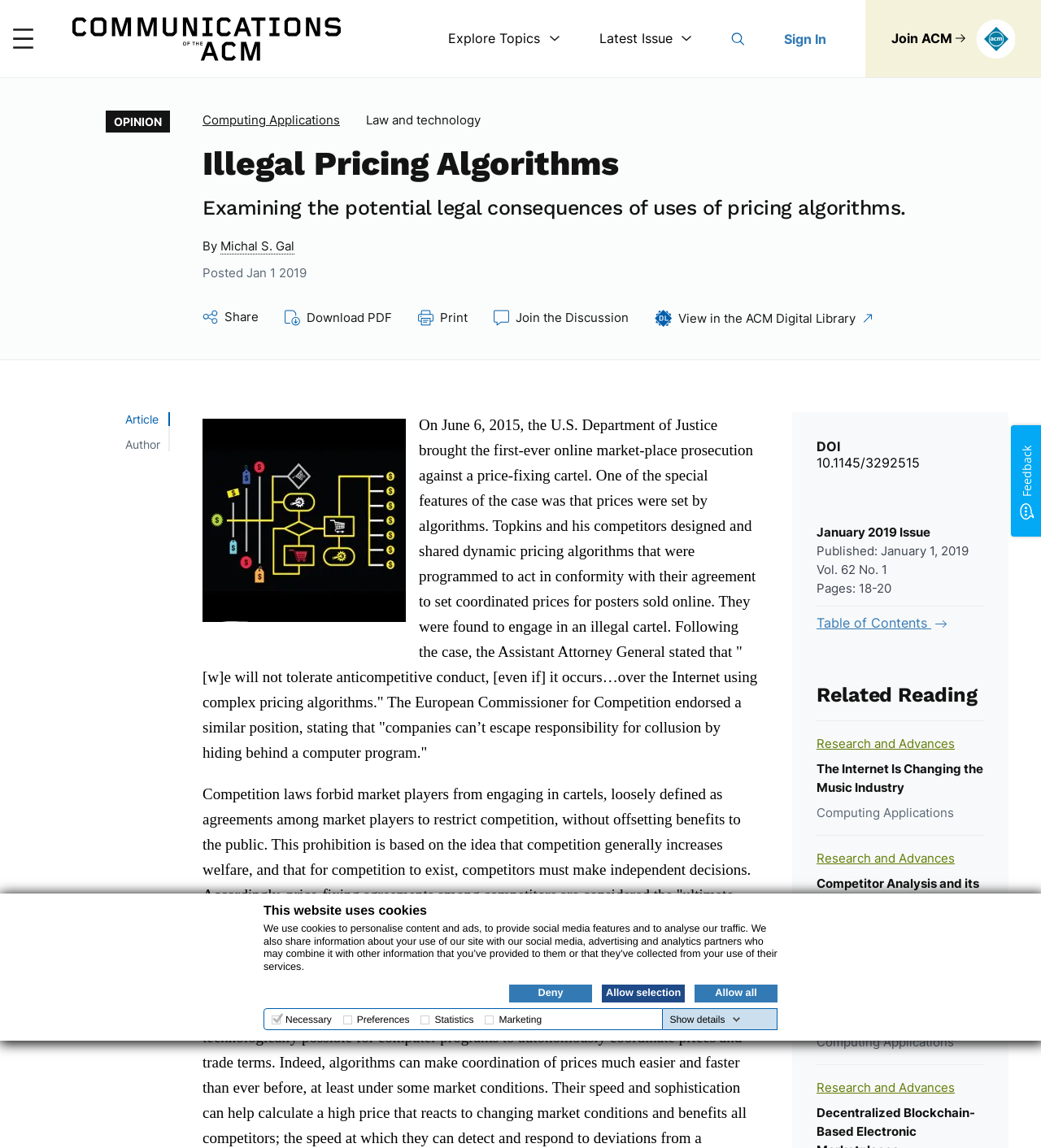What is the volume and issue number of the magazine?
Examine the webpage screenshot and provide an in-depth answer to the question.

I determined the volume and issue number of the magazine by reading the text 'Vol. 62 No. 1' which is located at the bottom of the webpage, indicating that the article is part of Volume 62, Issue 1 of the magazine.